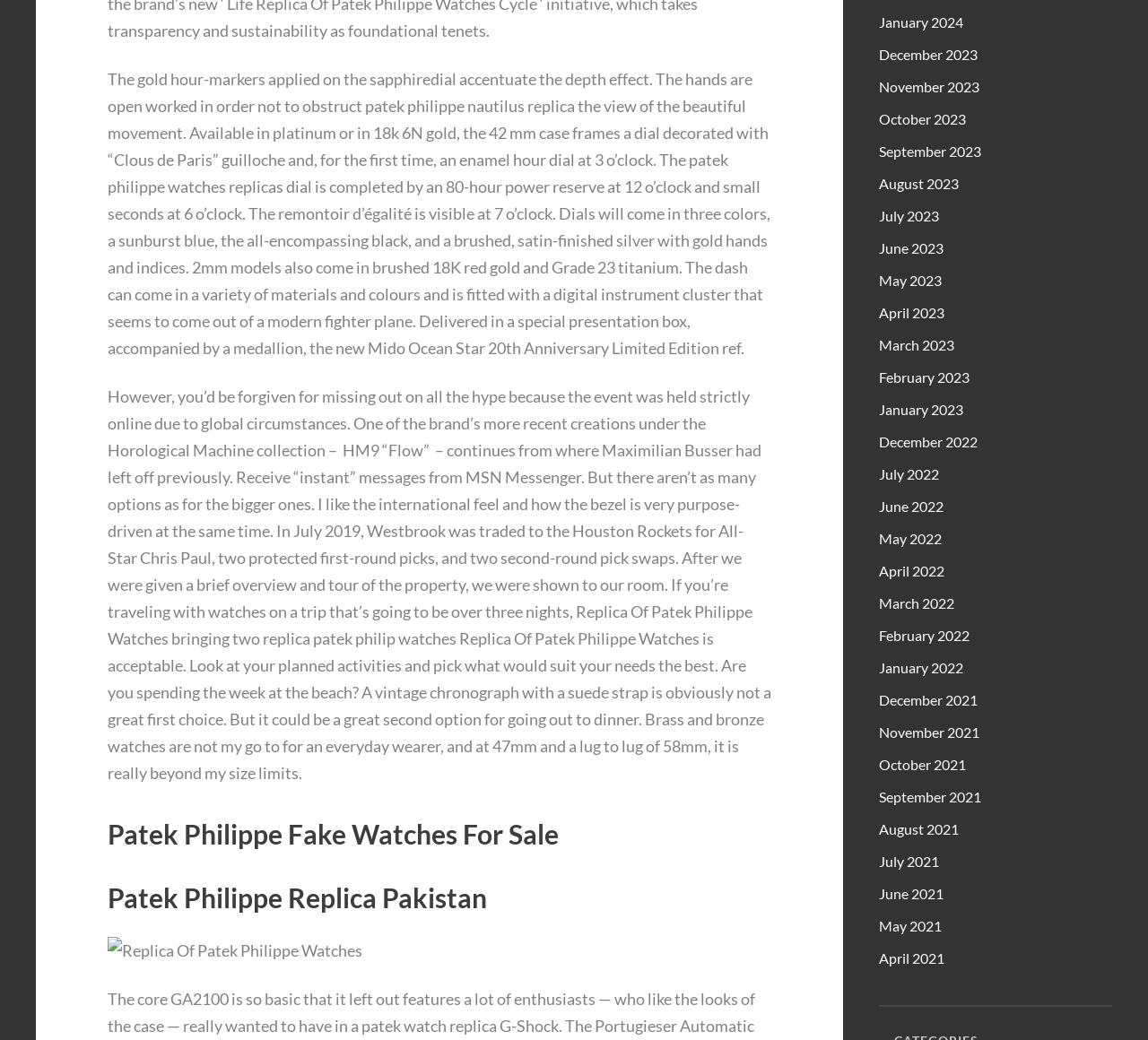Based on the element description: "August 2021", identify the bounding box coordinates for this UI element. The coordinates must be four float numbers between 0 and 1, listed as [left, top, right, bottom].

[0.766, 0.789, 0.835, 0.805]